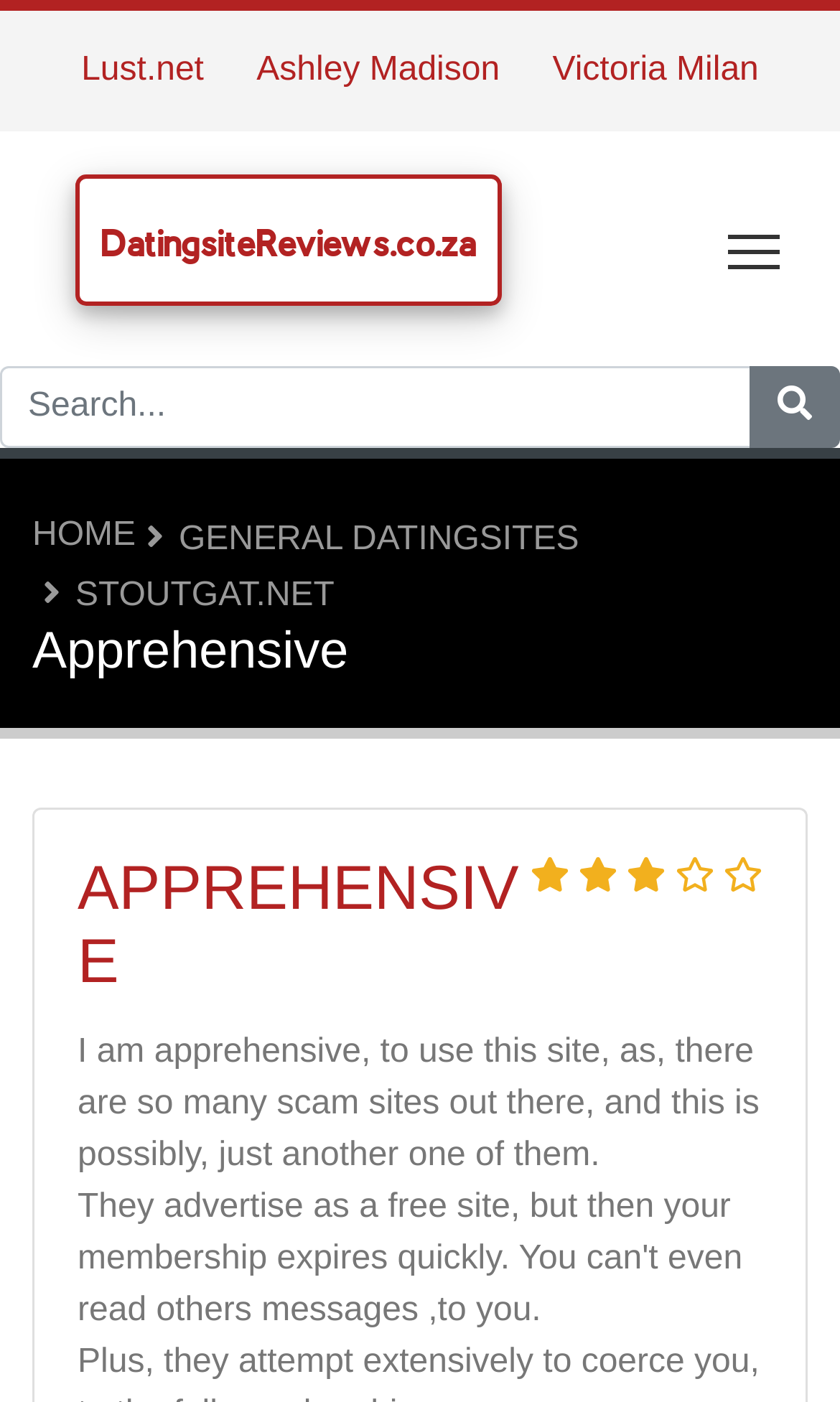Please find the bounding box coordinates (top-left x, top-left y, bottom-right x, bottom-right y) in the screenshot for the UI element described as follows: General Datingsites

[0.213, 0.372, 0.689, 0.398]